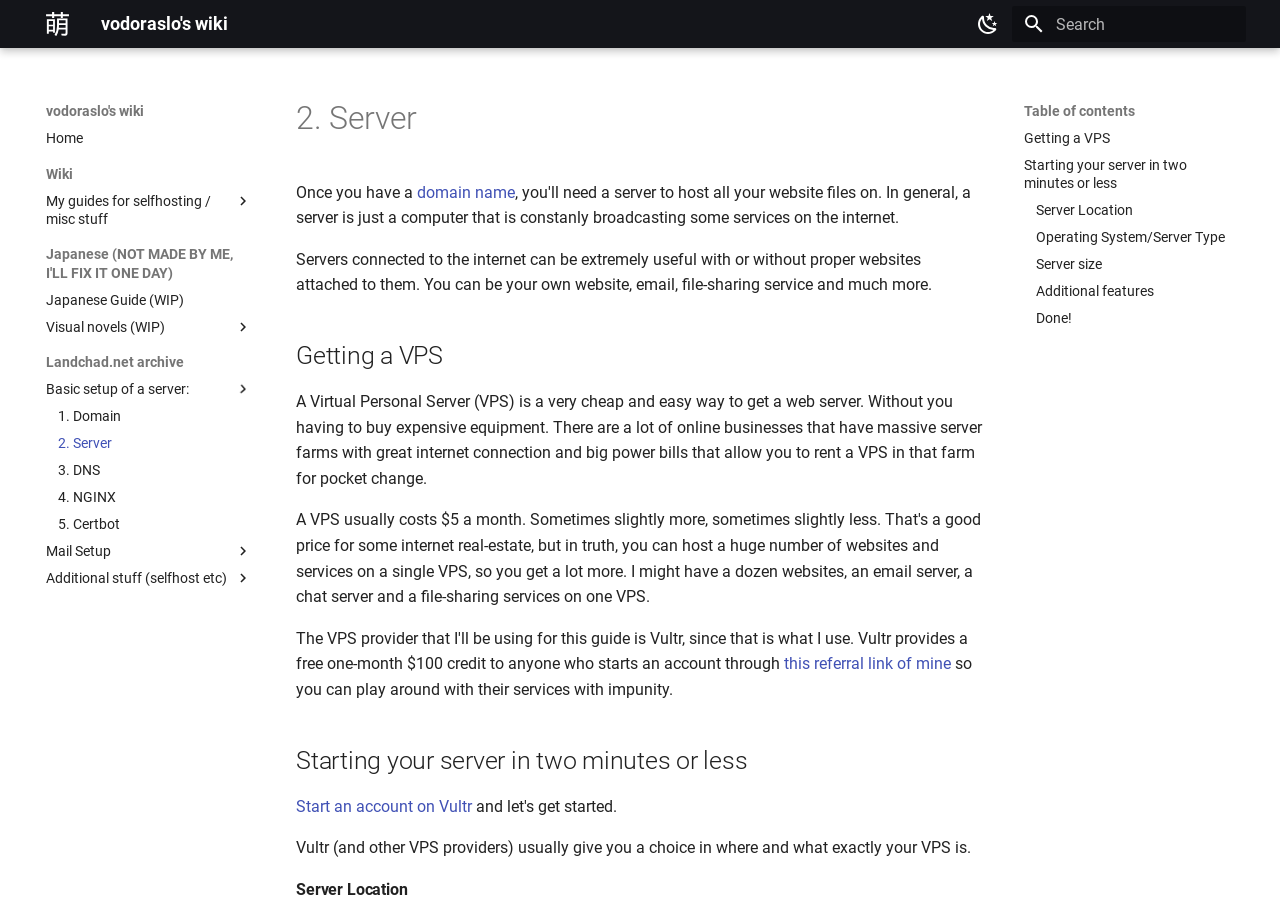Specify the bounding box coordinates of the area to click in order to execute this command: 'Switch to dark mode'. The coordinates should consist of four float numbers ranging from 0 to 1, and should be formatted as [left, top, right, bottom].

[0.756, 0.004, 0.788, 0.049]